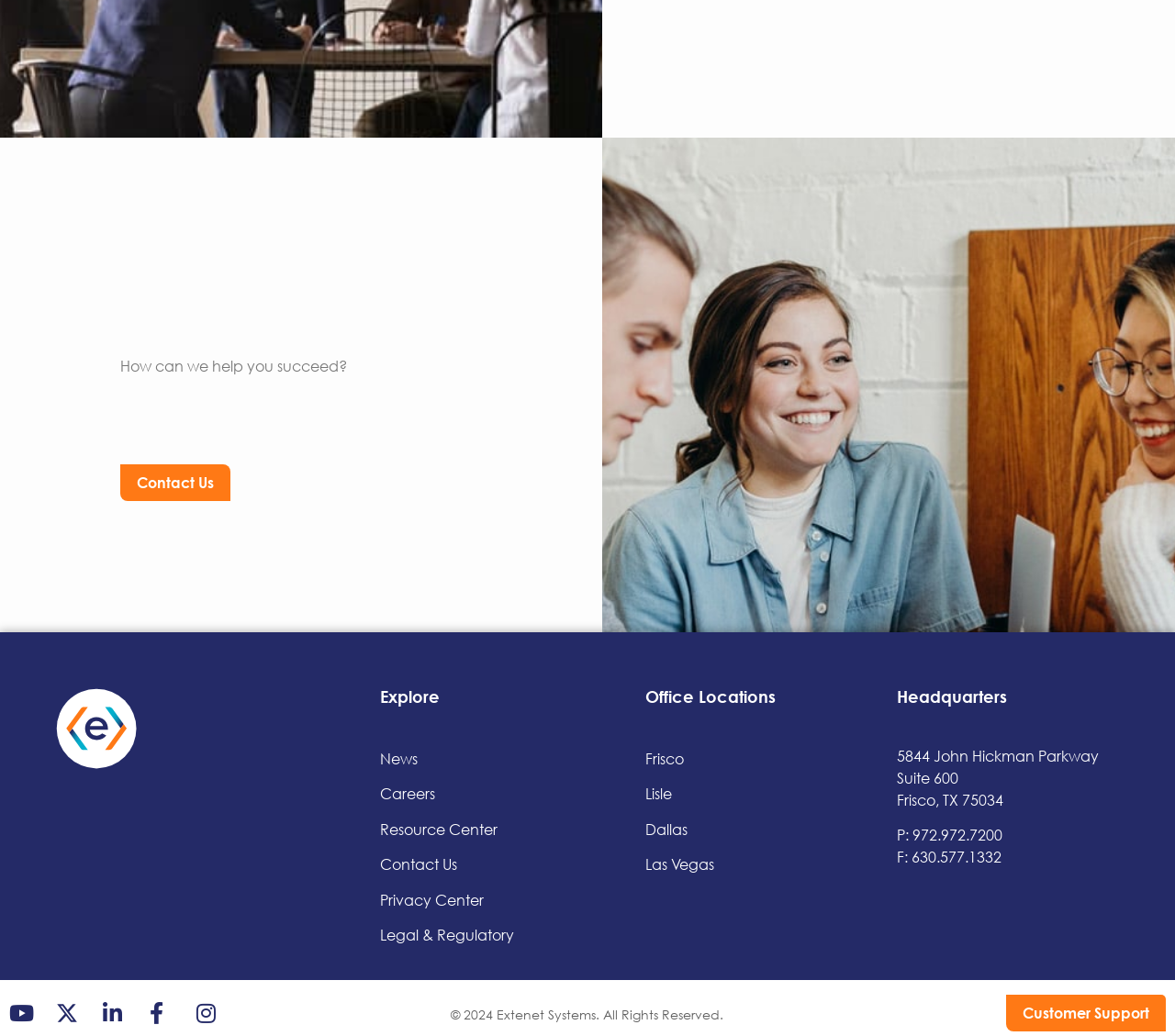What is the resource available for customers?
Using the image, give a concise answer in the form of a single word or short phrase.

Customer Support